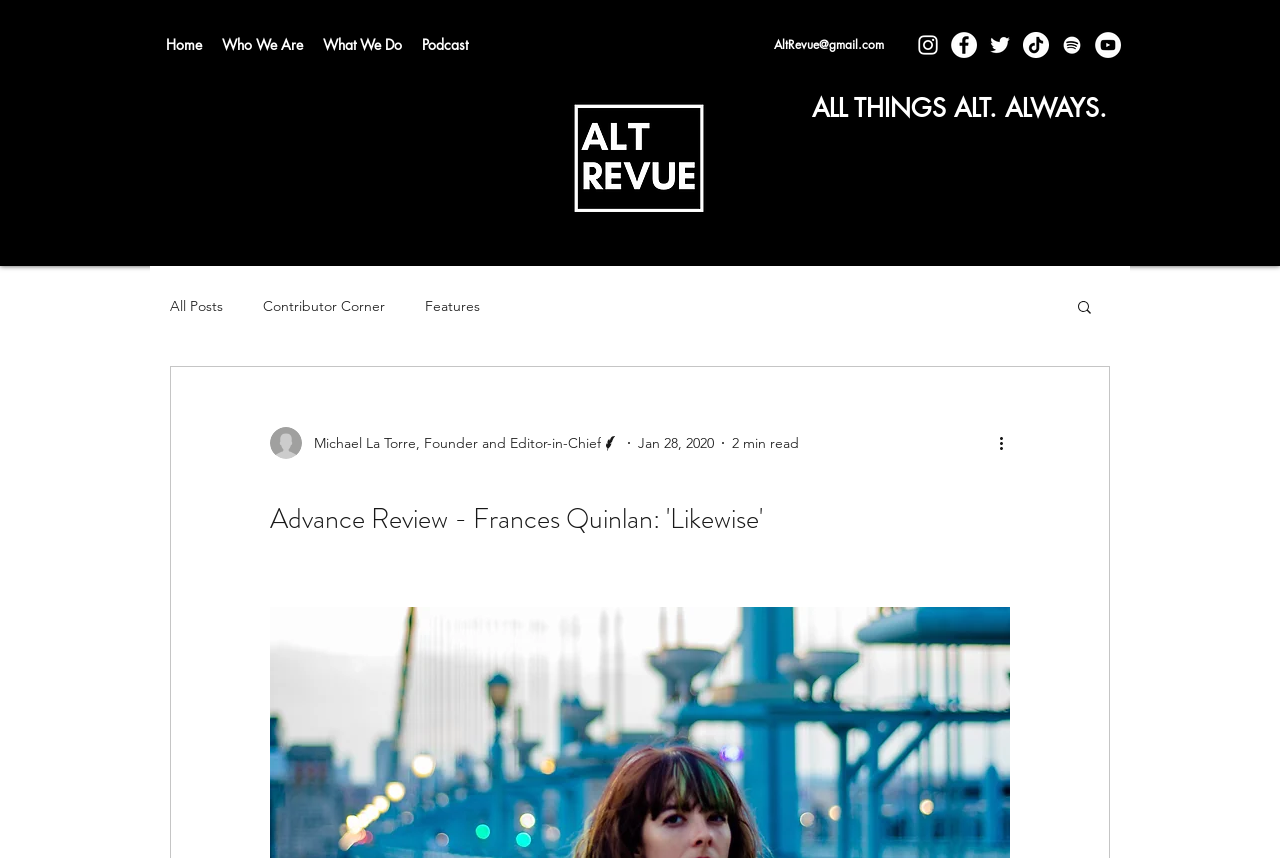What is the name of the social media platform with a white Spotify icon?
Refer to the image and give a detailed answer to the query.

I found the social media platform with a white Spotify icon by looking at the 'Social Bar' list, which contains links to various social media platforms. Among these links, I found one with an image description 'White Spotify Icon', which corresponds to the Spotify social media platform.